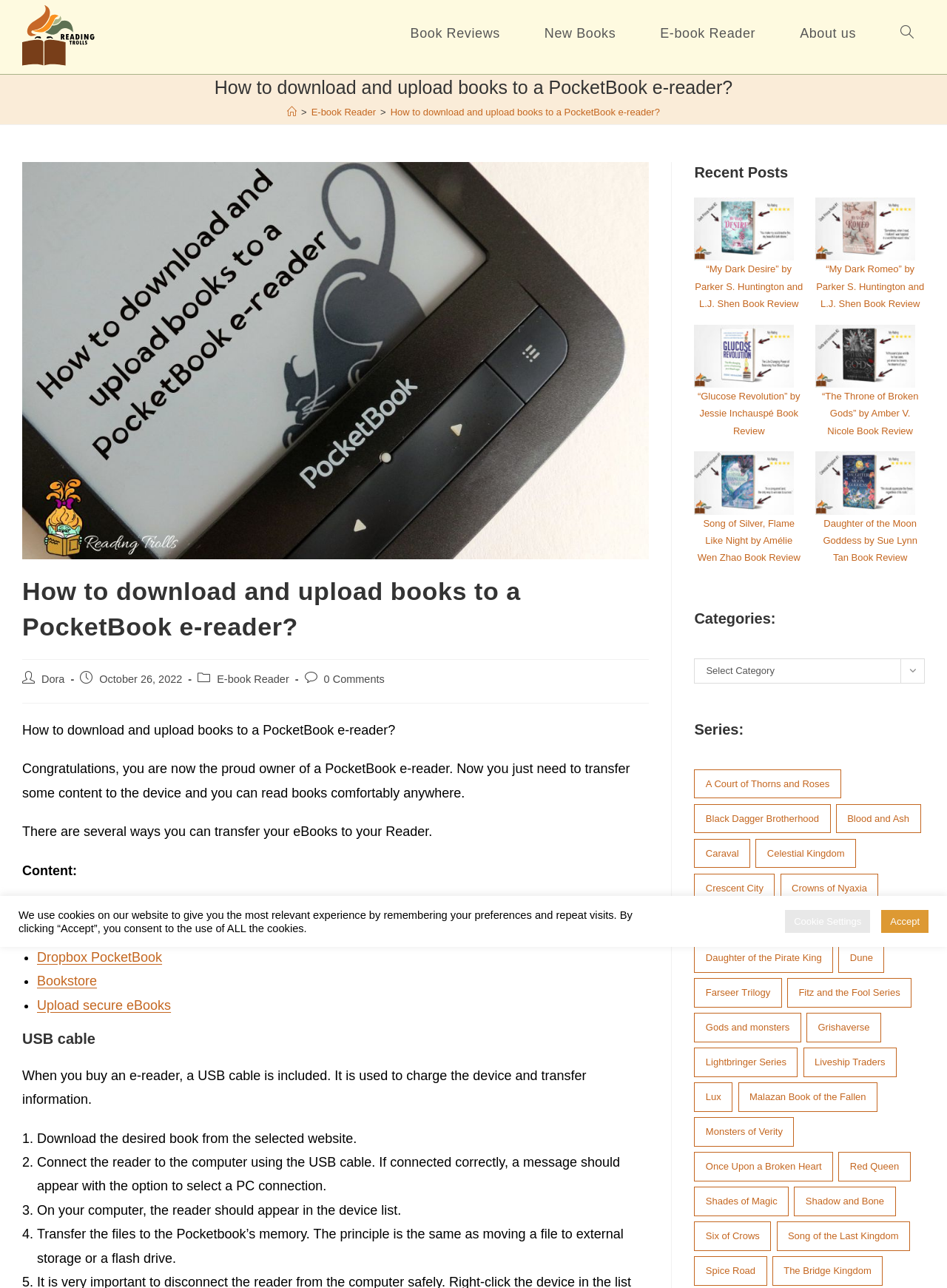Specify the bounding box coordinates of the area to click in order to execute this command: 'Click on 'New Books''. The coordinates should consist of four float numbers ranging from 0 to 1, and should be formatted as [left, top, right, bottom].

[0.551, 0.0, 0.674, 0.052]